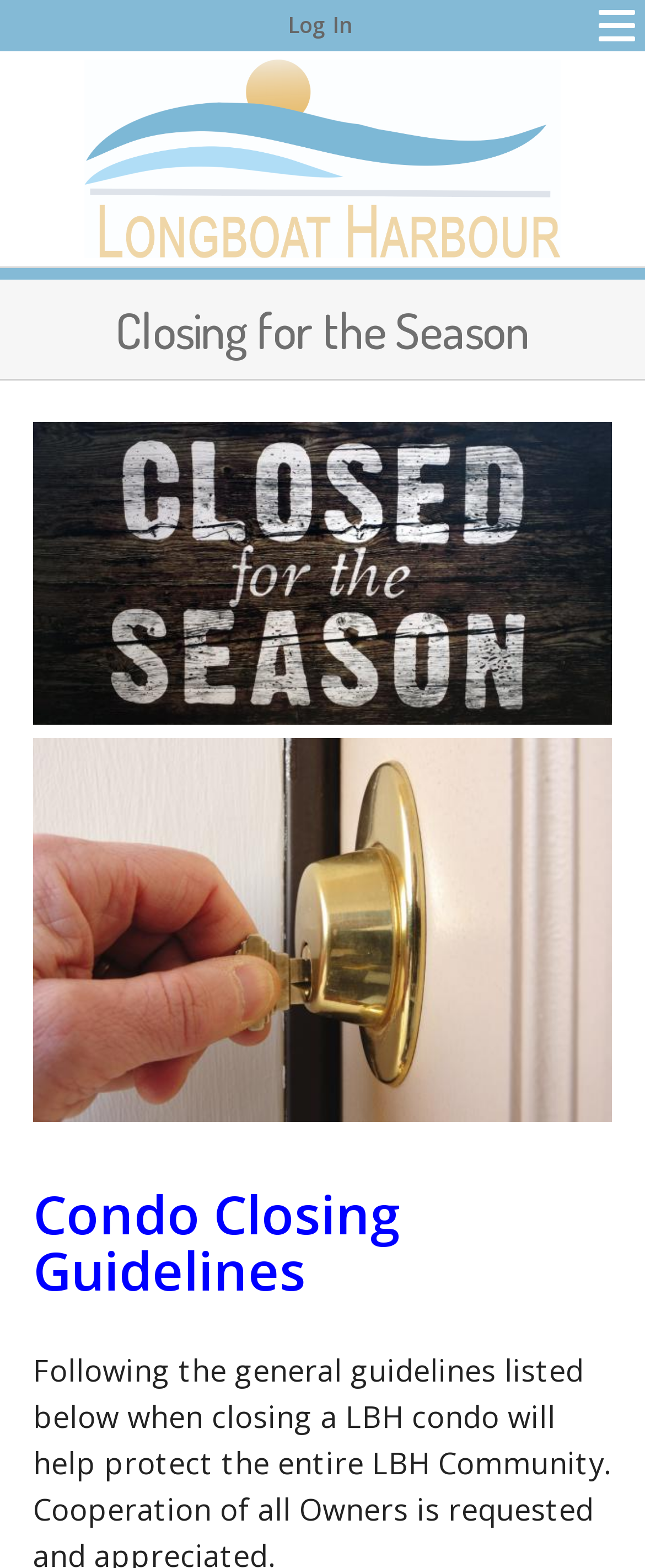How many links are located at the top of the webpage?
Refer to the screenshot and respond with a concise word or phrase.

3